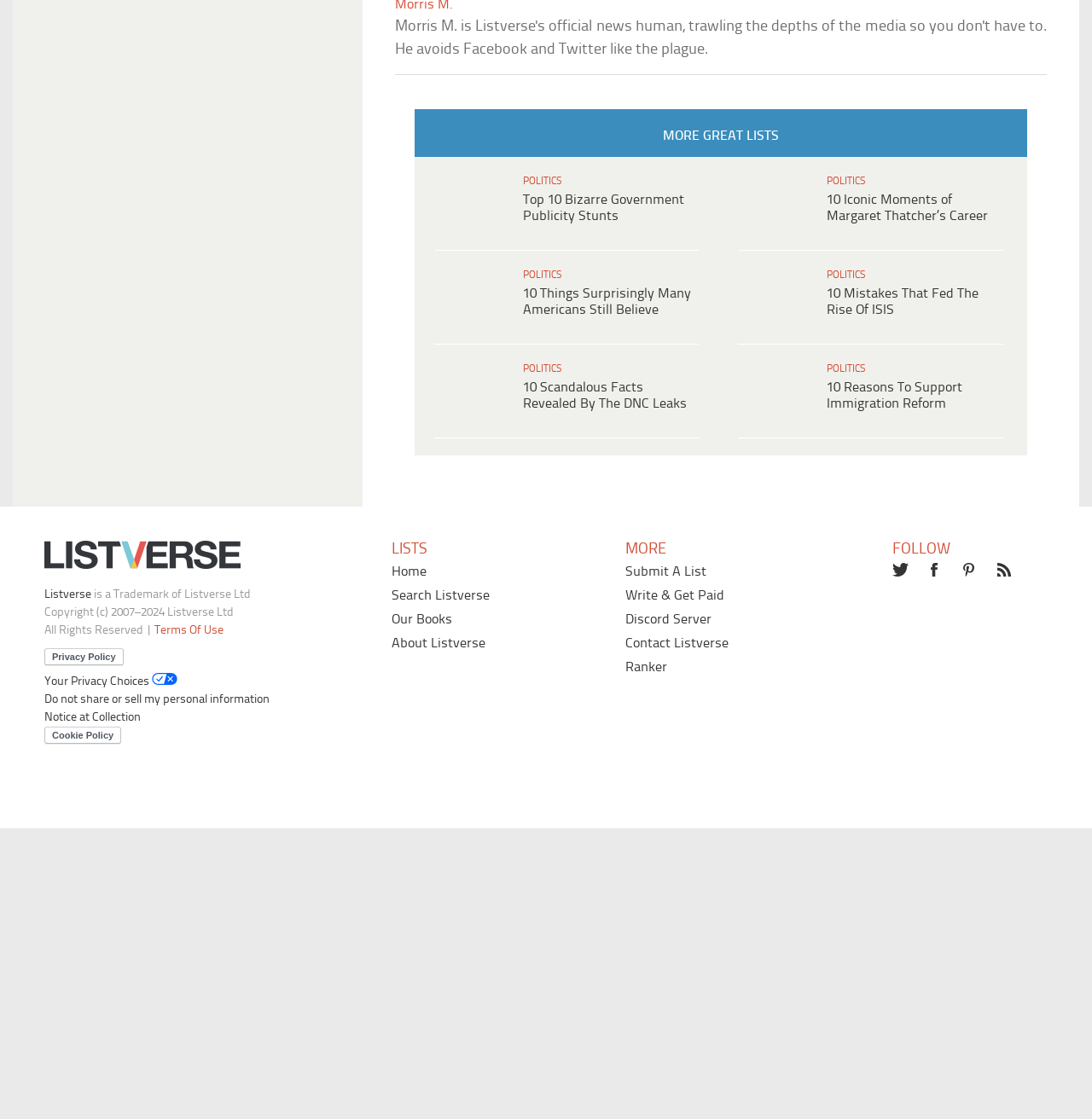How many links are in the first row?
Provide a detailed answer to the question using information from the image.

I counted the number of links in the first row, which are '8 Reasons The British Crown Still Controls The United States', 'Top 10 Reasons Skinwalker Ranch Is The Strangest Place On Earth', and 'Top 10 Things The US Took From Britain'. There are 3 links in total.